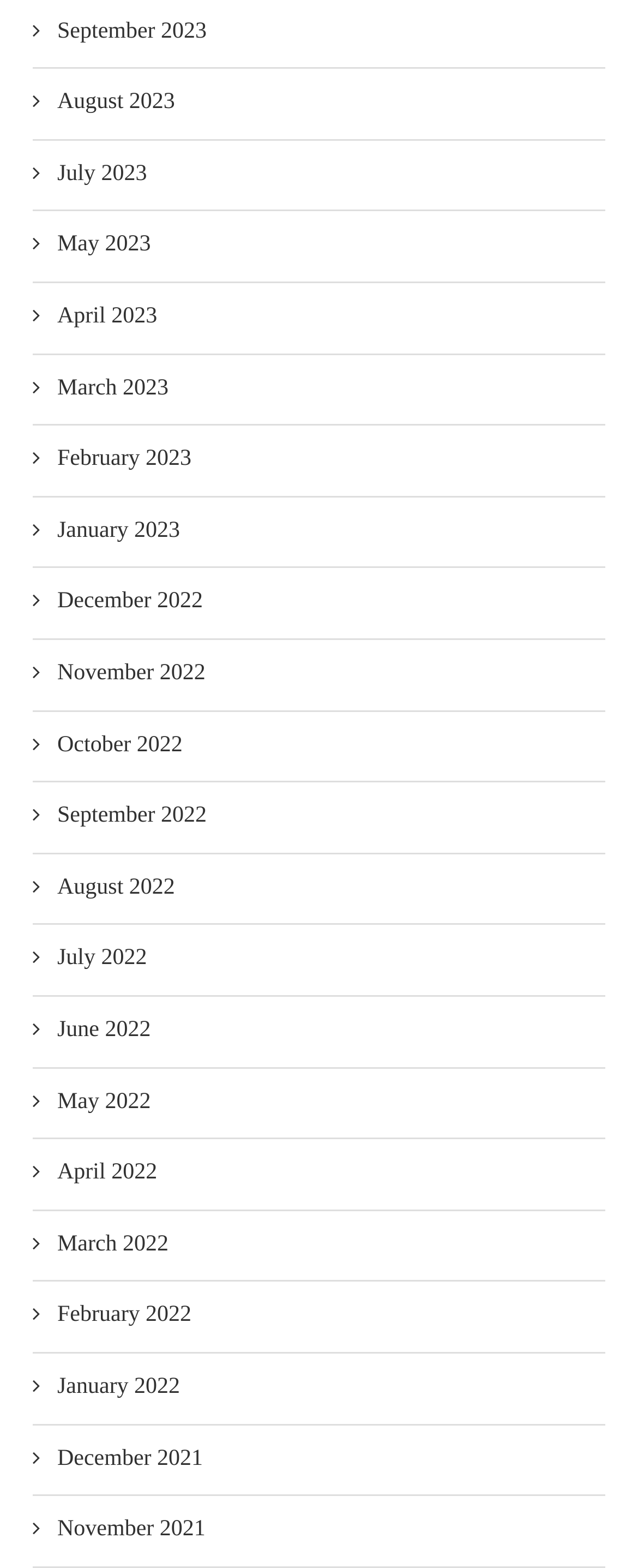Please respond to the question using a single word or phrase:
How many months are listed?

24